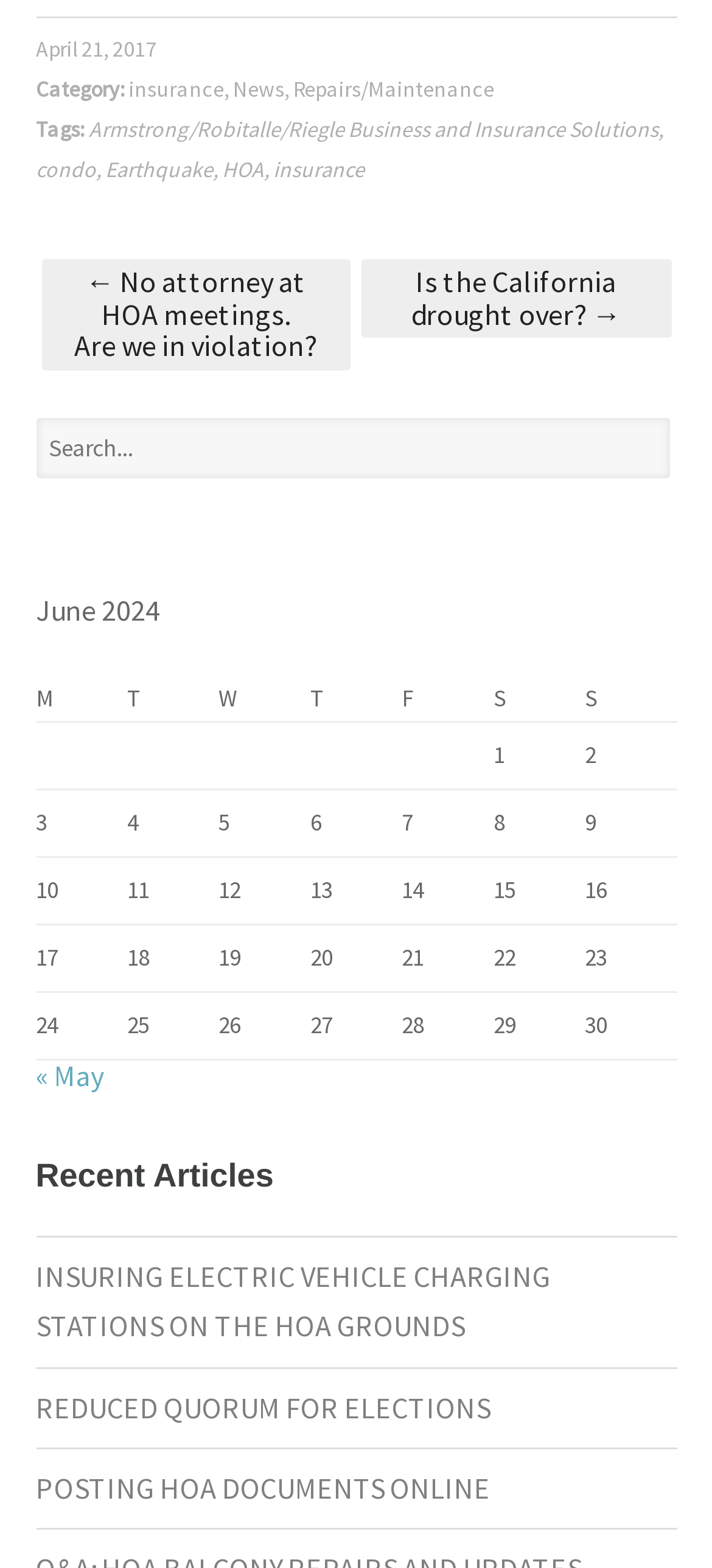Please identify the bounding box coordinates of the clickable region that I should interact with to perform the following instruction: "view next post". The coordinates should be expressed as four float numbers between 0 and 1, i.e., [left, top, right, bottom].

None